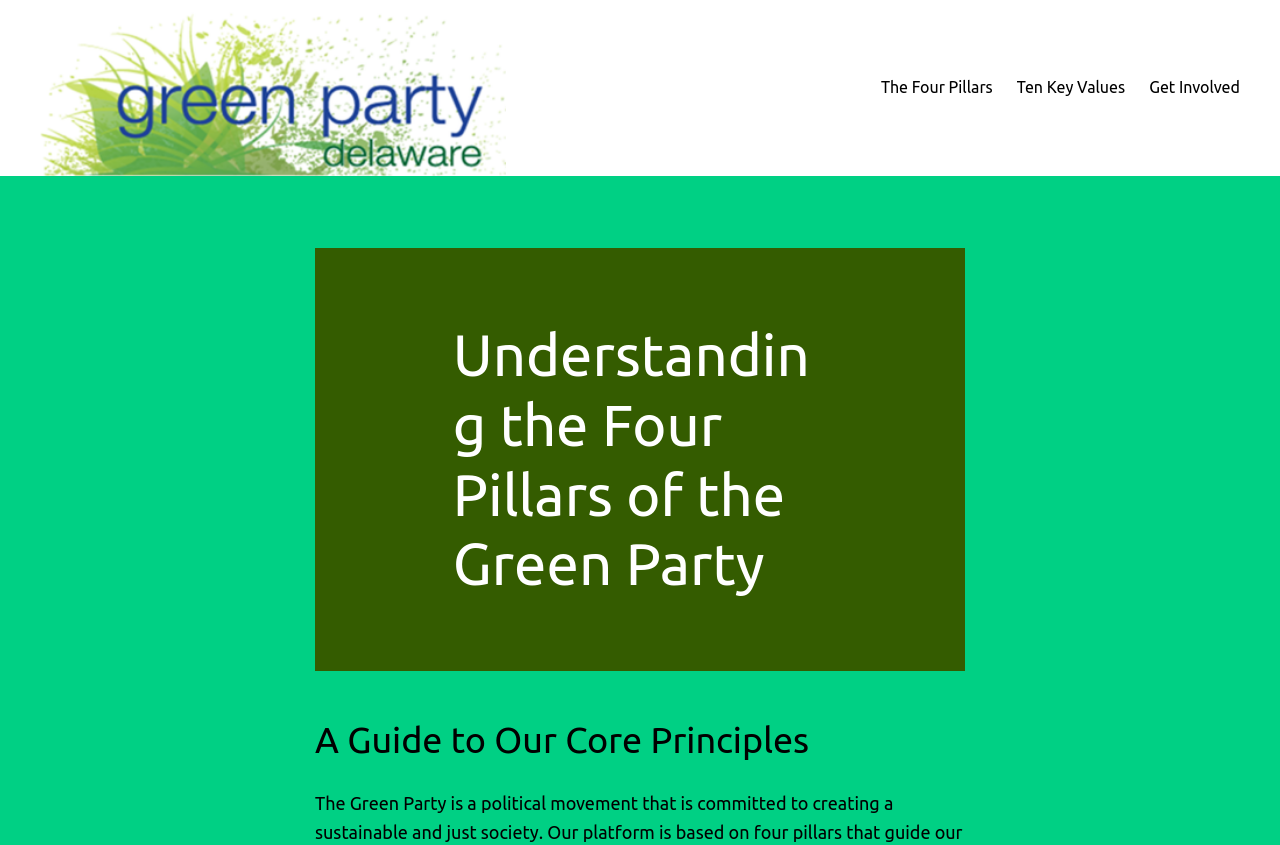What is the second heading on the page?
Answer the question based on the image using a single word or a brief phrase.

A Guide to Our Core Principles